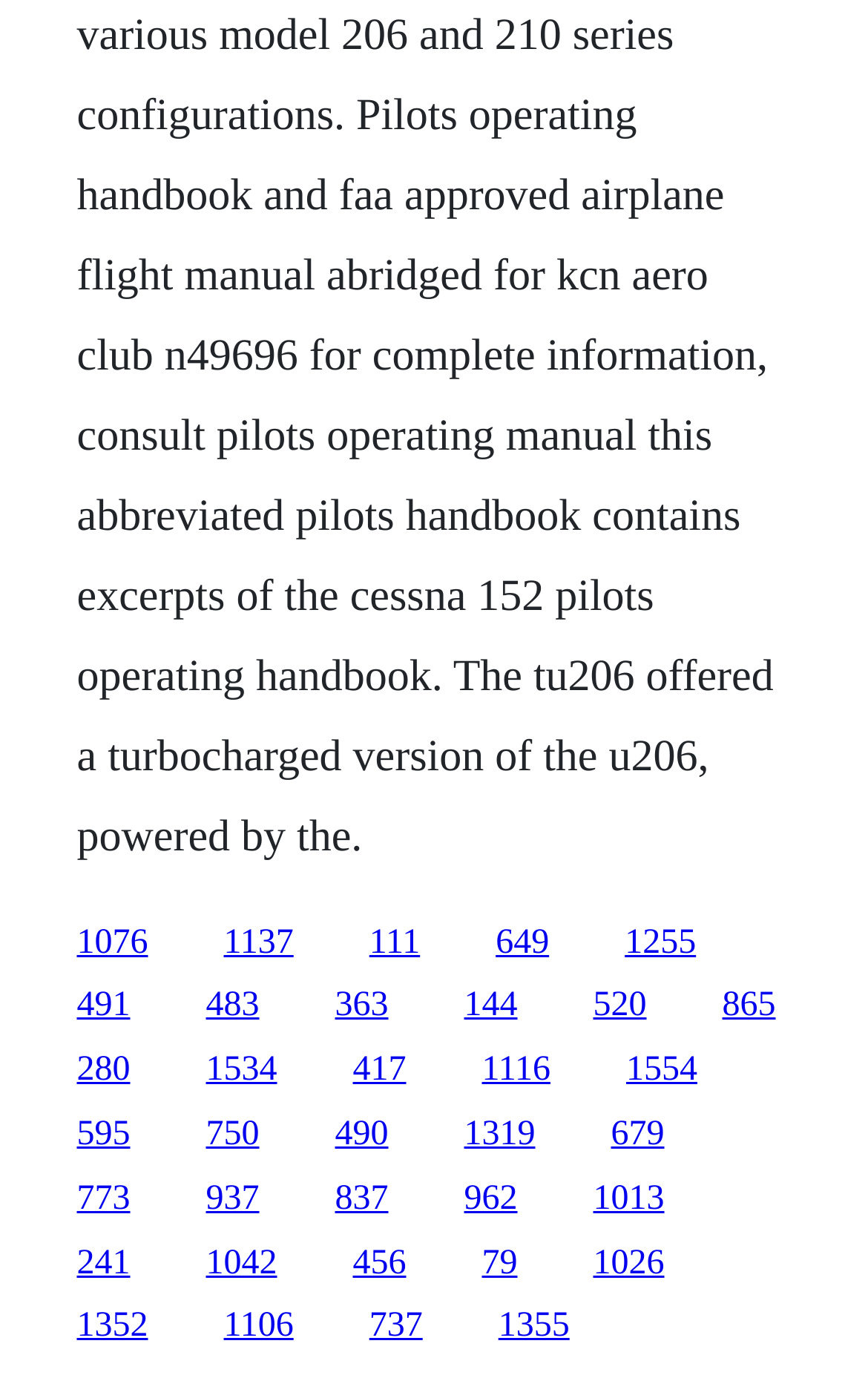Determine the bounding box coordinates of the element's region needed to click to follow the instruction: "click the first link". Provide these coordinates as four float numbers between 0 and 1, formatted as [left, top, right, bottom].

[0.088, 0.67, 0.171, 0.697]